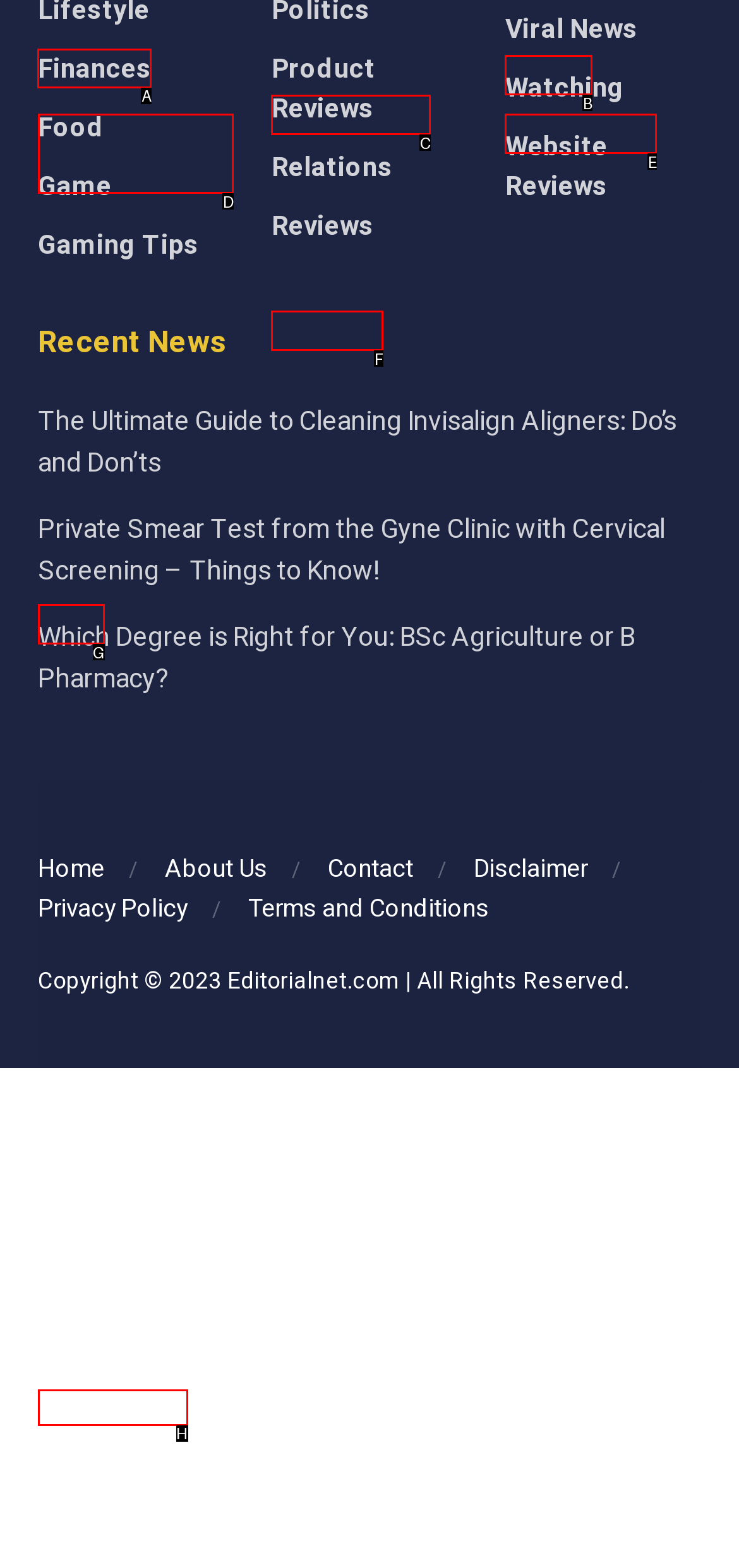Identify the letter of the correct UI element to fulfill the task: Click on Finances from the given options in the screenshot.

A